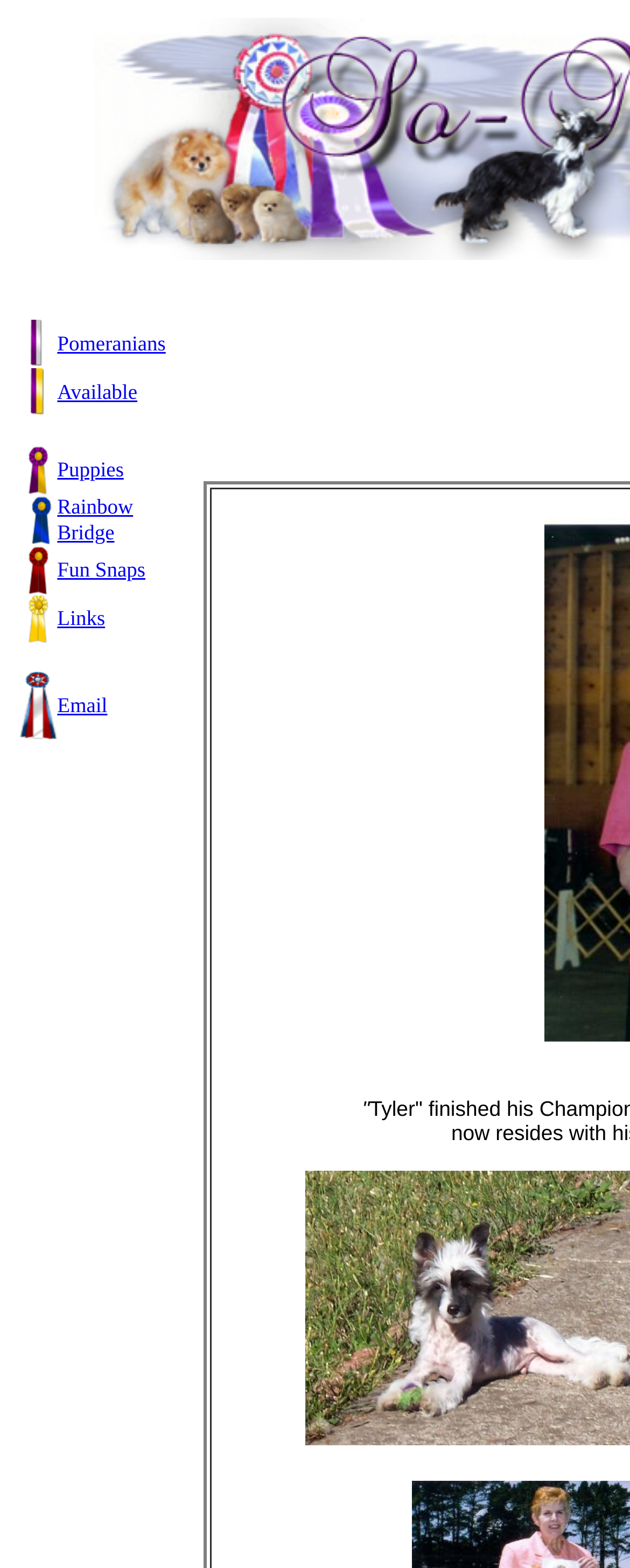Determine the bounding box coordinates of the element that should be clicked to execute the following command: "View Available puppies".

[0.091, 0.242, 0.218, 0.257]